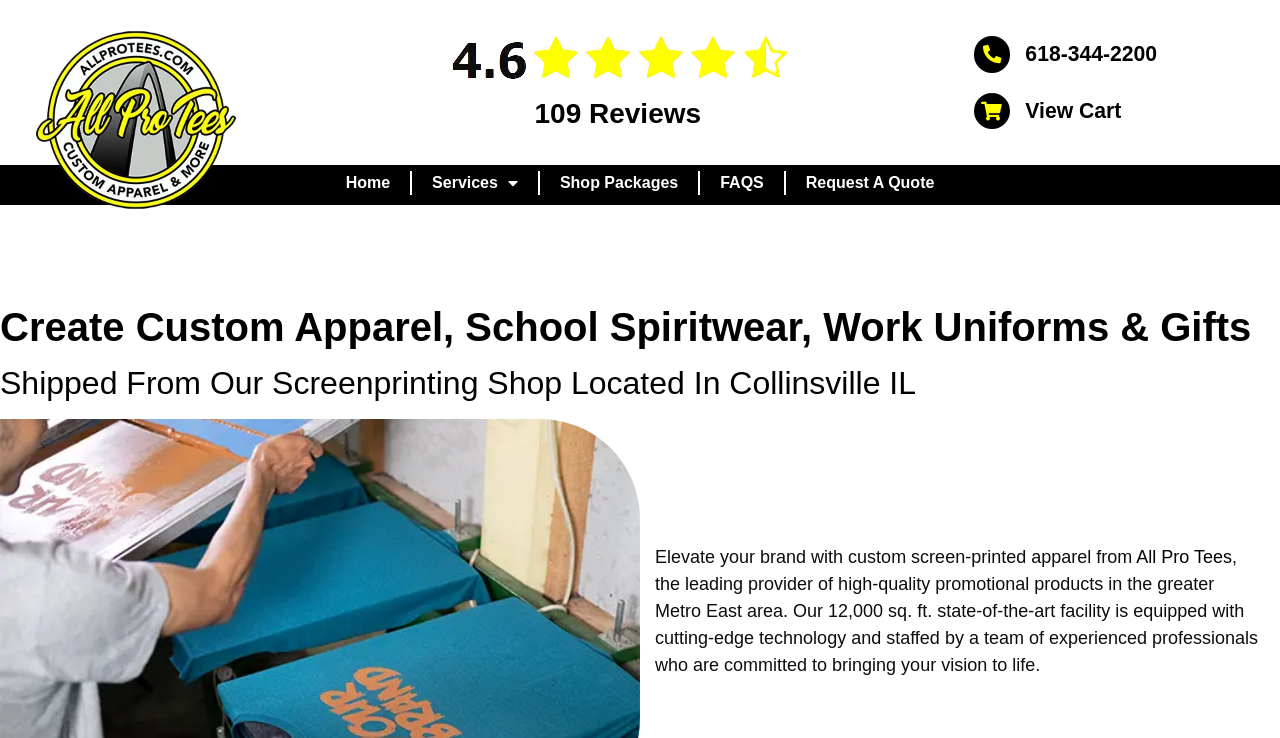Identify the bounding box coordinates of the area you need to click to perform the following instruction: "Call 618-344-2200".

[0.801, 0.057, 0.904, 0.088]